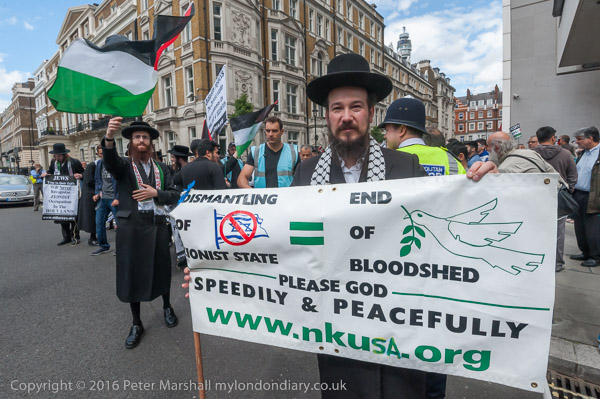What symbolizes peace in the image?
Based on the image, give a concise answer in the form of a single word or short phrase.

Dove